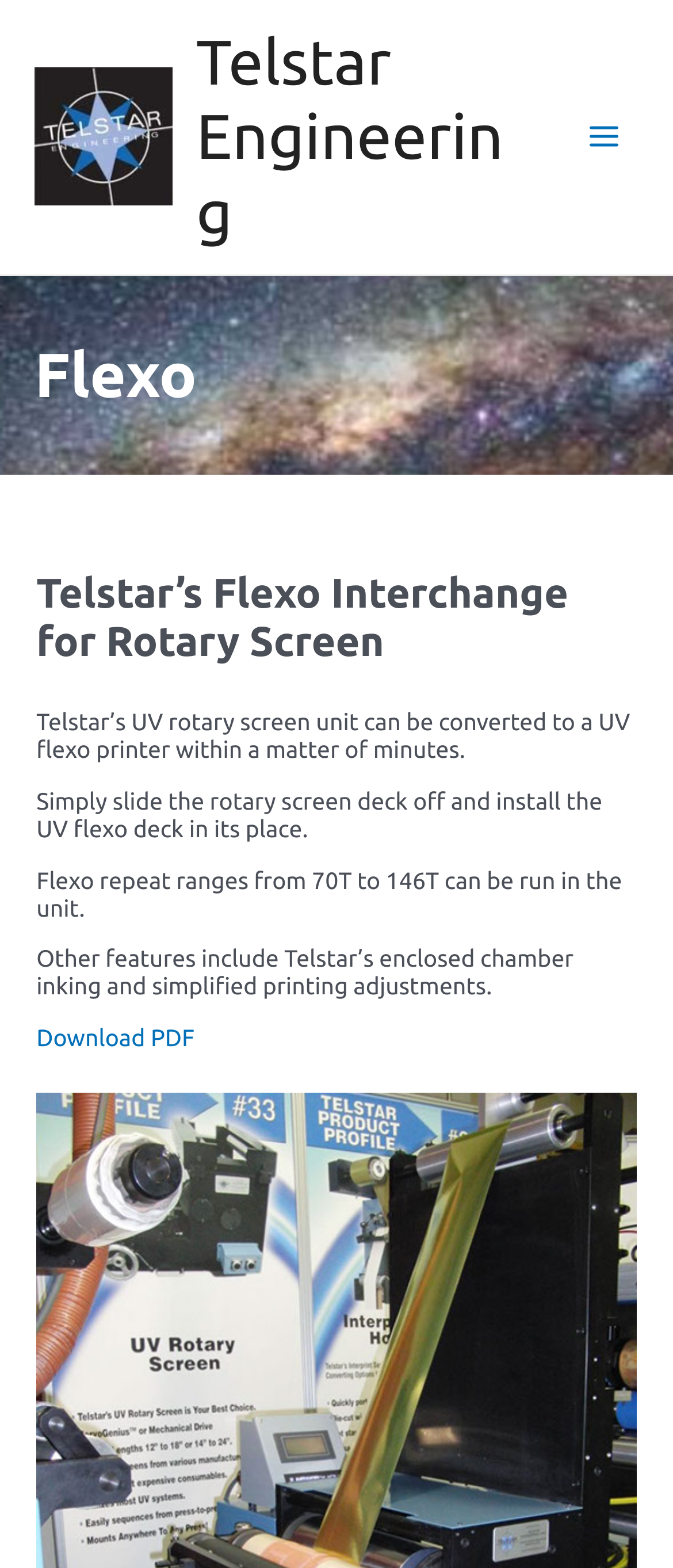Please answer the following question using a single word or phrase: 
What can be downloaded from the webpage?

PDF